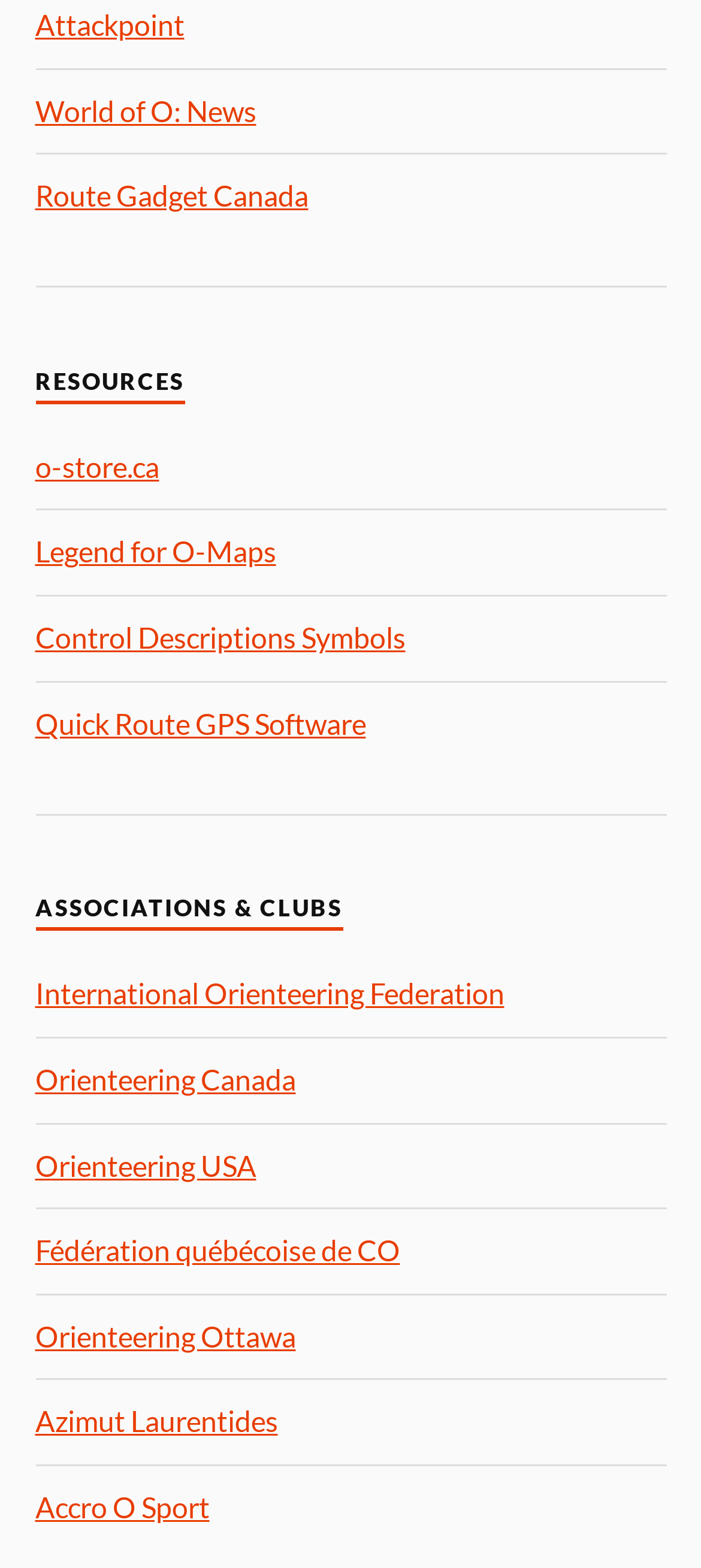Provide a brief response using a word or short phrase to this question:
How many links are under the 'RESOURCES' heading?

5